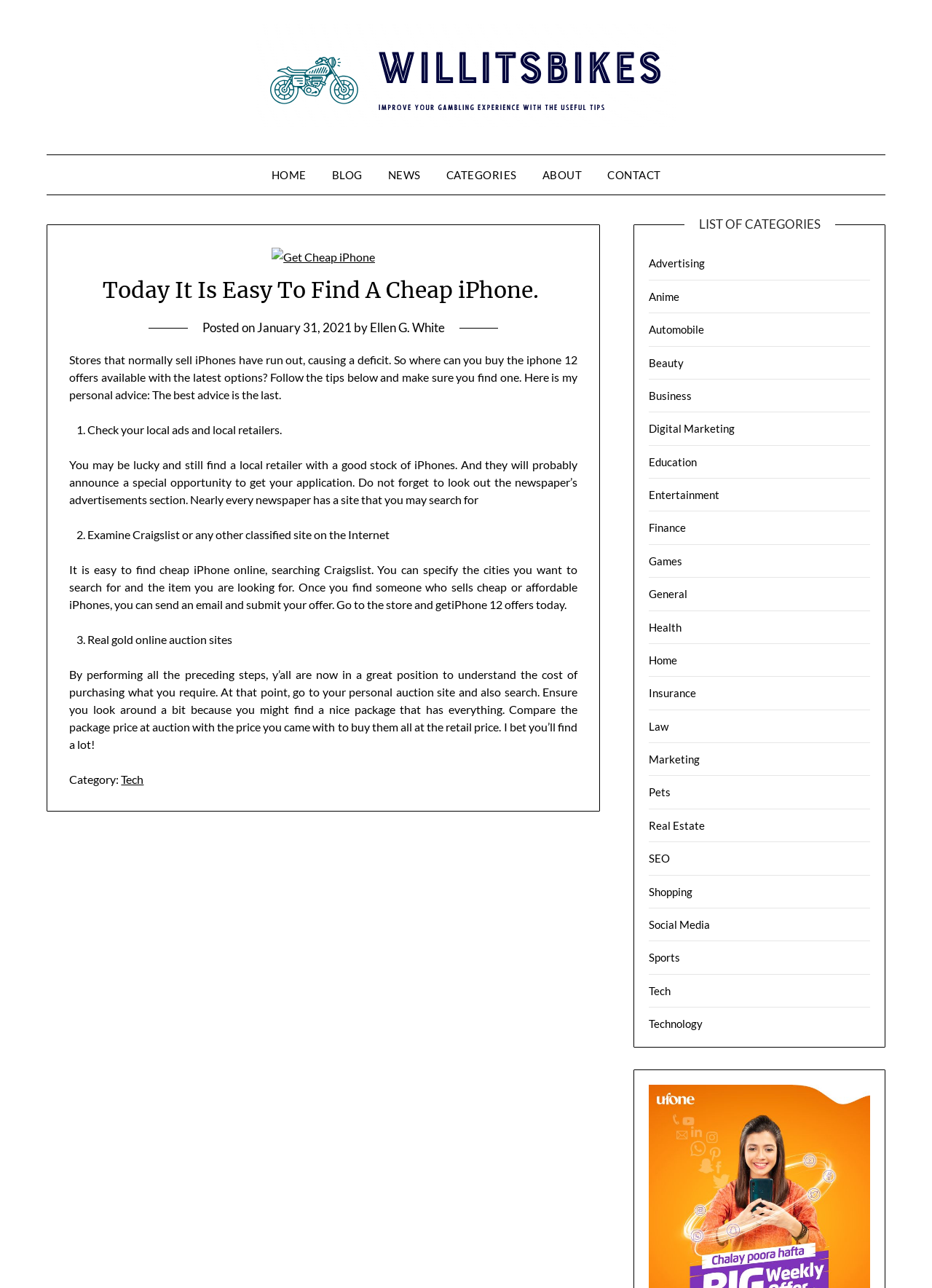Please identify the bounding box coordinates of the element I should click to complete this instruction: 'Read the article about finding a cheap iPhone'. The coordinates should be given as four float numbers between 0 and 1, like this: [left, top, right, bottom].

[0.05, 0.174, 0.644, 0.63]